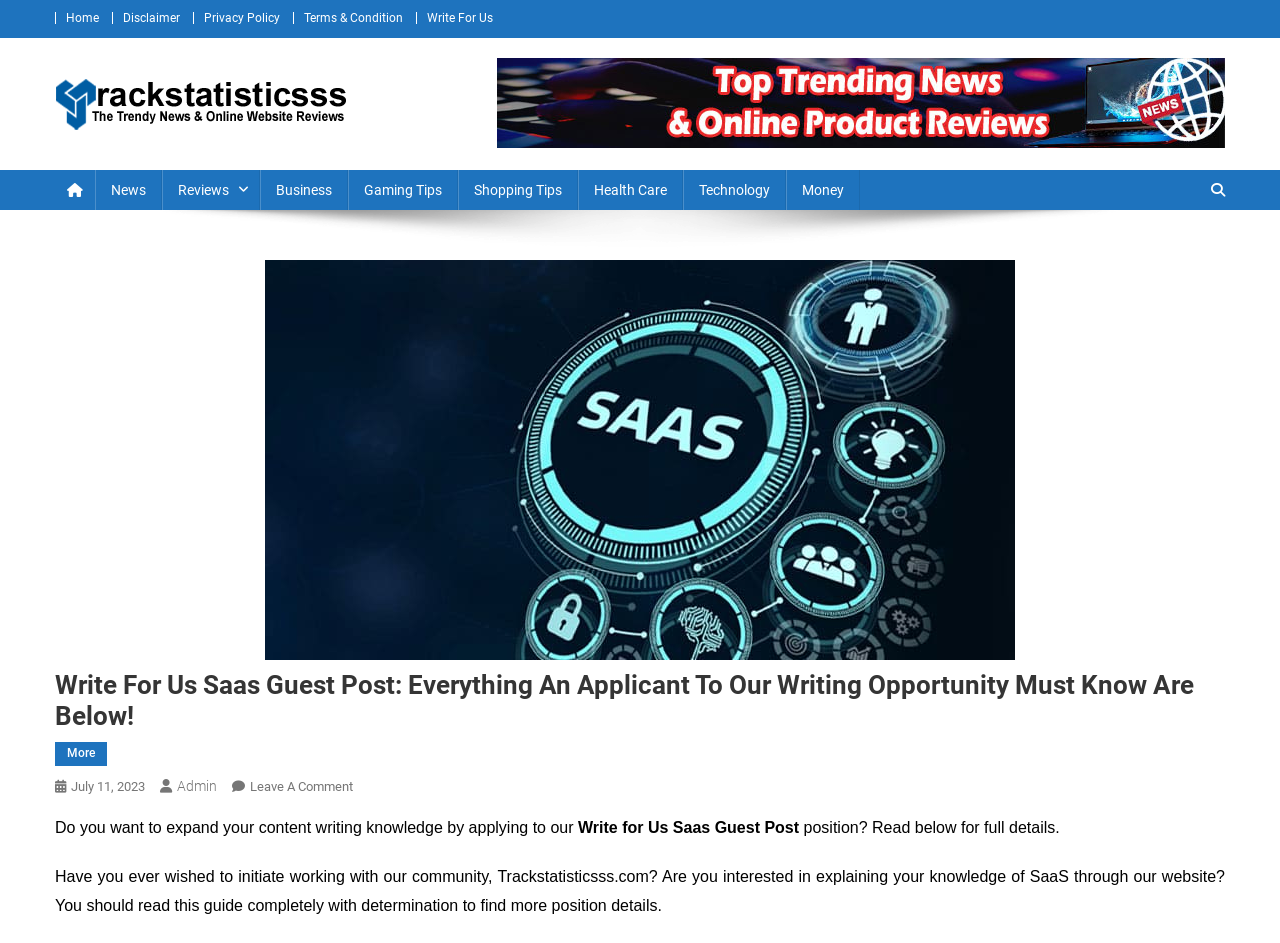Determine the bounding box coordinates of the area to click in order to meet this instruction: "Open Native Fashion Now".

None